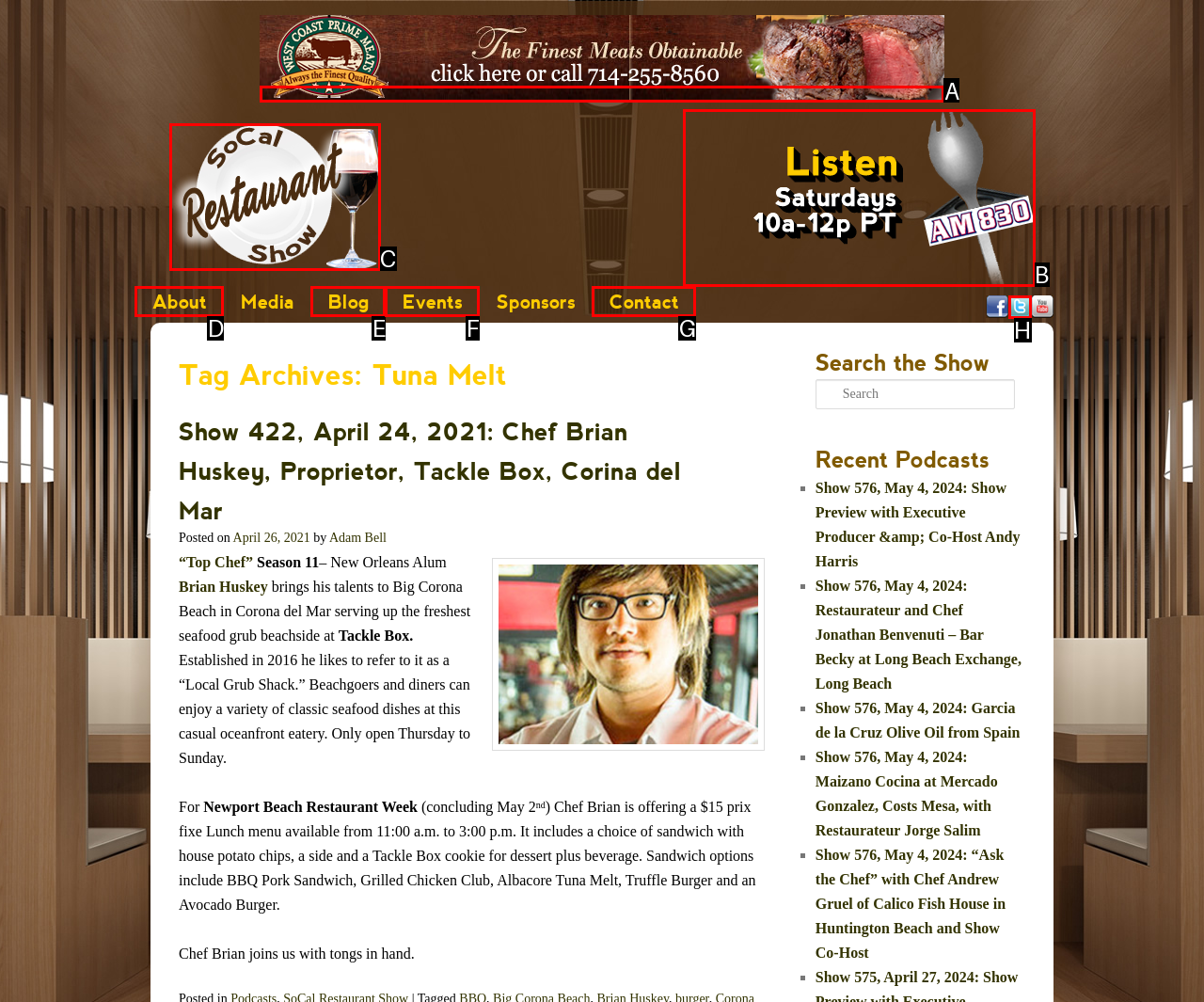Tell me which one HTML element I should click to complete the following task: Visit West Coast Prime Meats website Answer with the option's letter from the given choices directly.

A